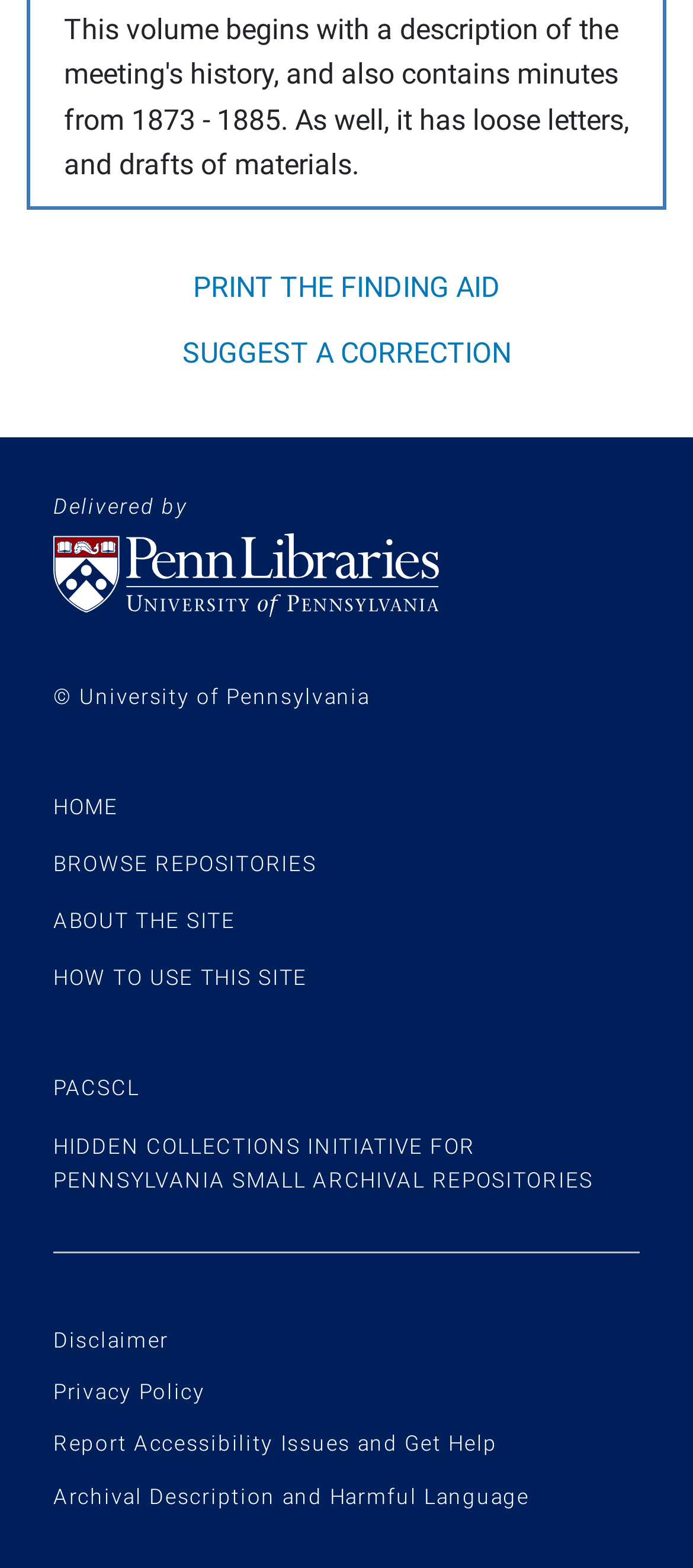Locate the bounding box coordinates of the area that needs to be clicked to fulfill the following instruction: "Explore National News". The coordinates should be in the format of four float numbers between 0 and 1, namely [left, top, right, bottom].

None